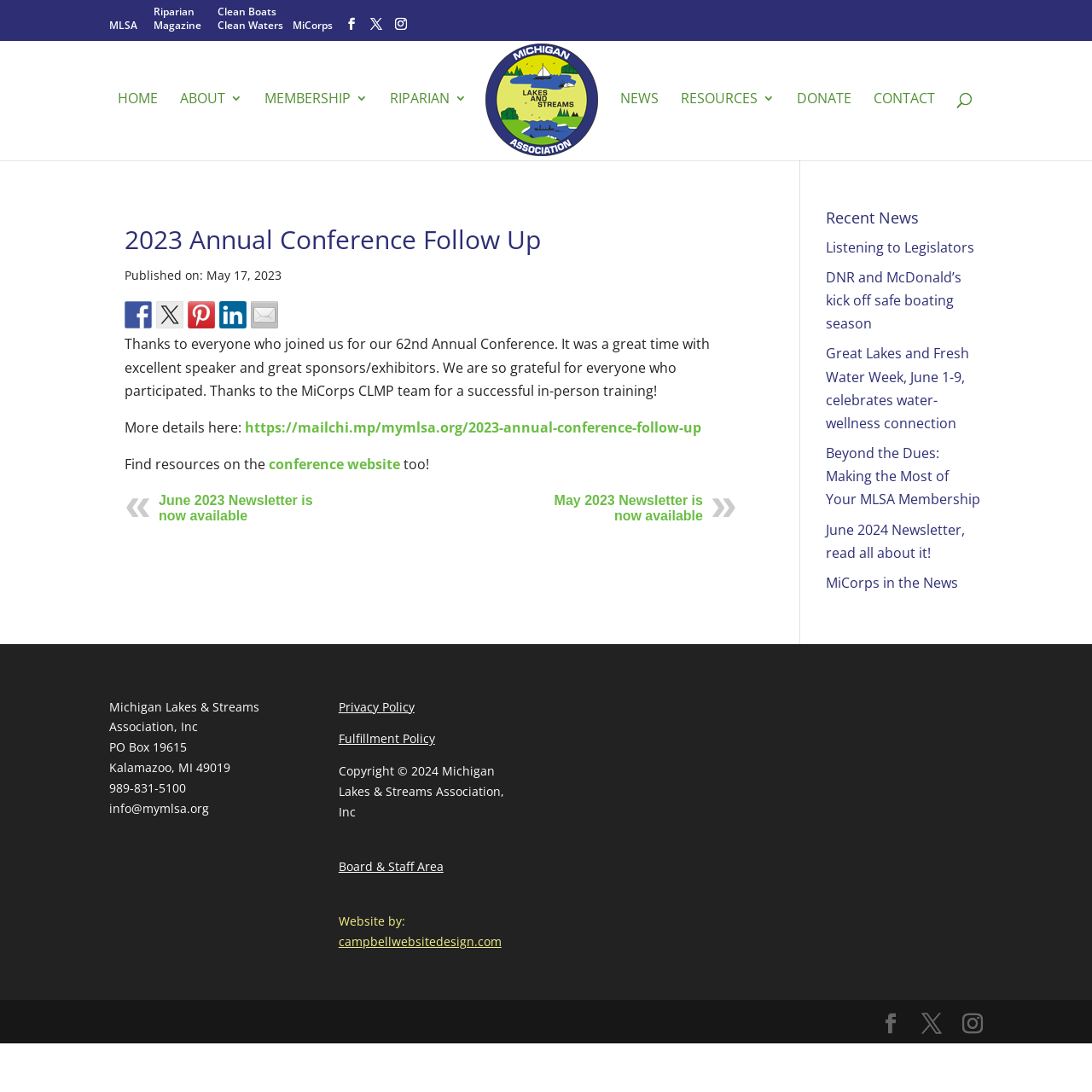Please identify the primary heading on the webpage and return its text.

2023 Annual Conference Follow Up